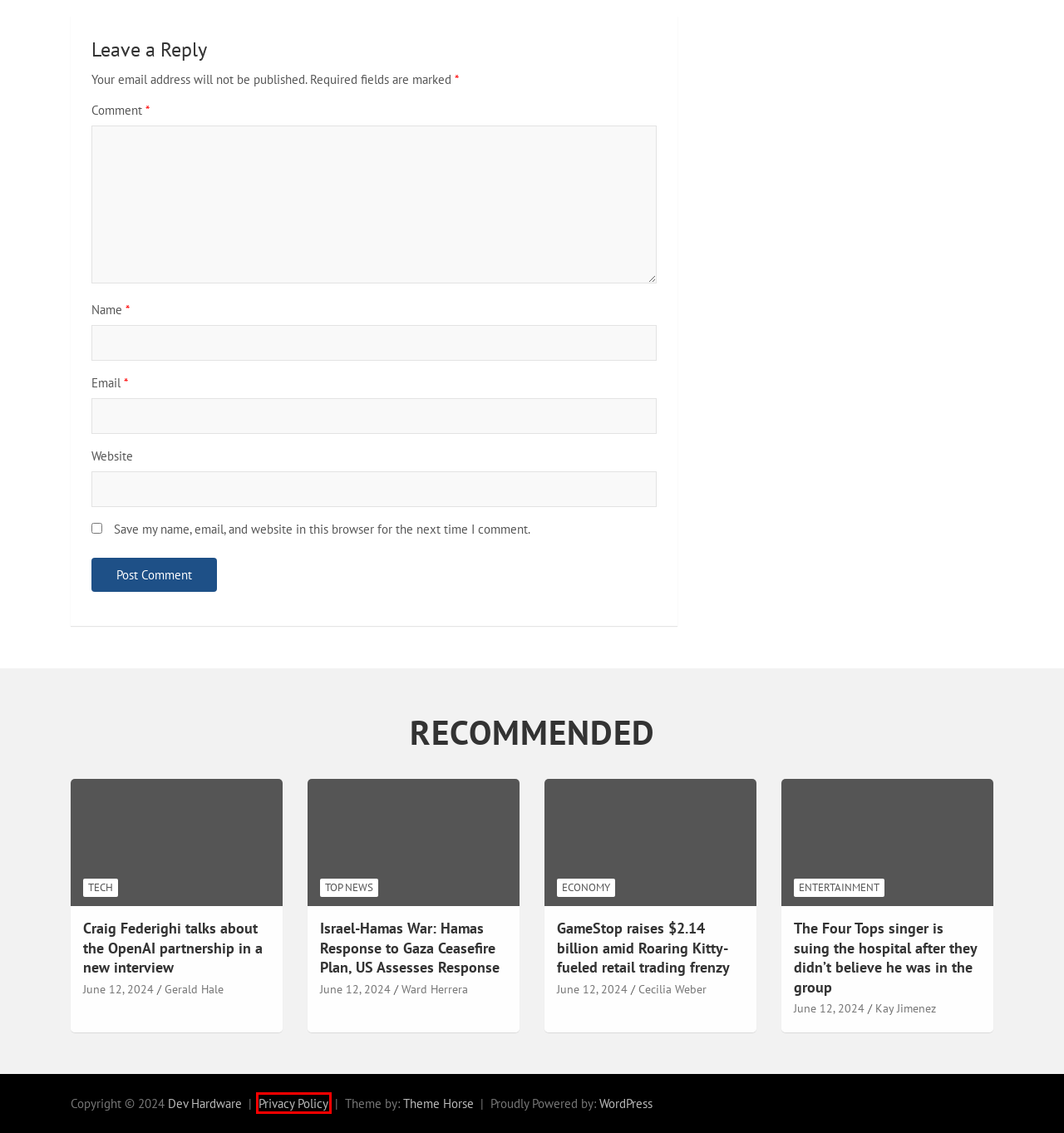Review the screenshot of a webpage that includes a red bounding box. Choose the most suitable webpage description that matches the new webpage after clicking the element within the red bounding box. Here are the candidates:
A. Privacy Policy
B. The Four Tops singer is suing the hospital after they didn't believe he was in the group
C. Blog Tool, Publishing Platform, and CMS – WordPress.org
D. Israel-Hamas War: Hamas Response to Gaza Ceasefire Plan, US Assesses Response
E. Most Popular Free WordPress Themes 2024 - Theme Horse
F. Tech
G. GameStop raises $2.14 billion amid Roaring Kitty-fueled retail trading frenzy
H. Craig Federighi talks about the OpenAI partnership in a new interview

A